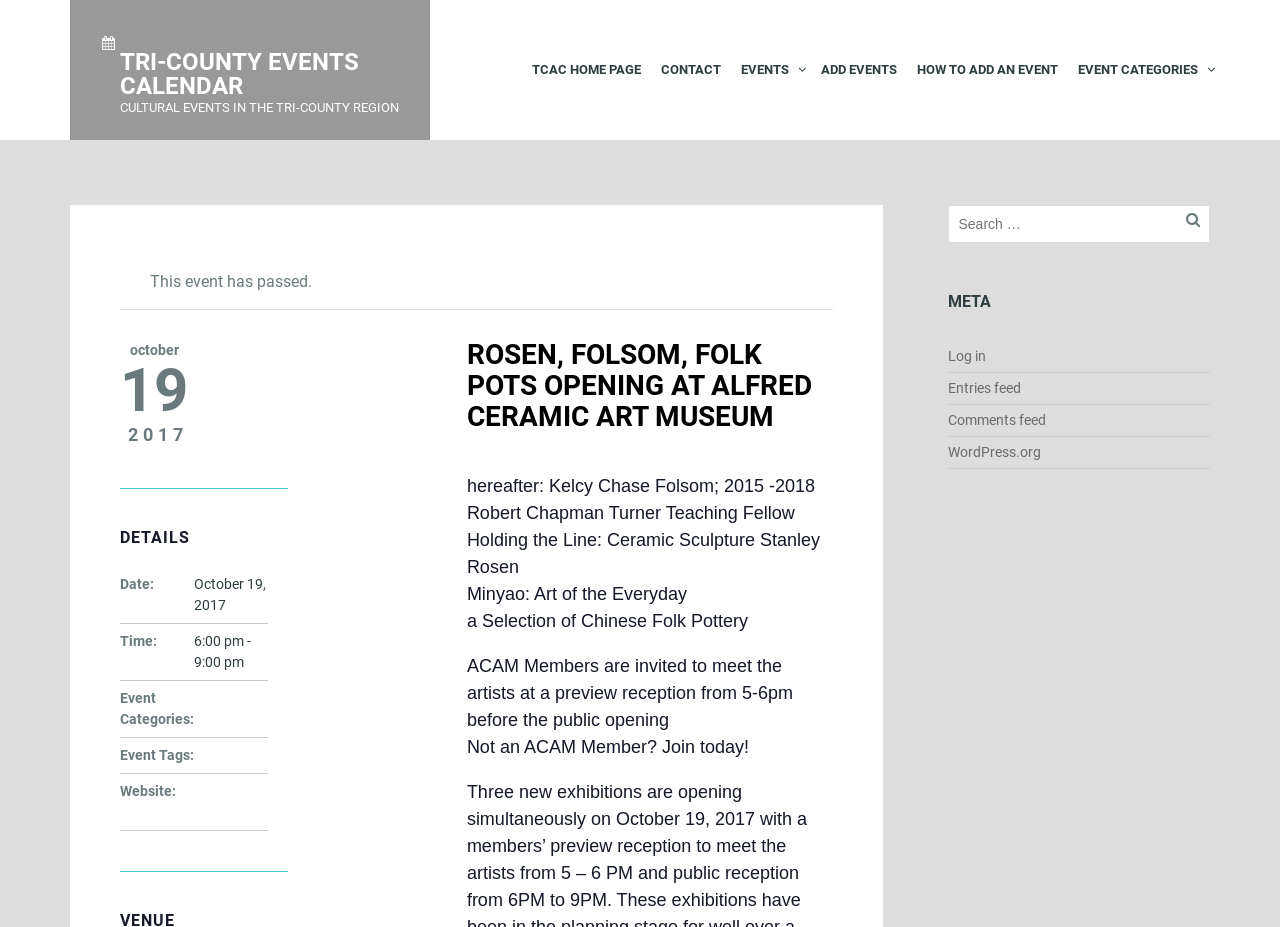Can you give a detailed response to the following question using the information from the image? What is the event name?

I found the event name by looking at the heading 'ROSEN, FOLSOM, FOLK POTS OPENING AT ALFRED CERAMIC ART MUSEUM' which is a prominent element on the webpage.